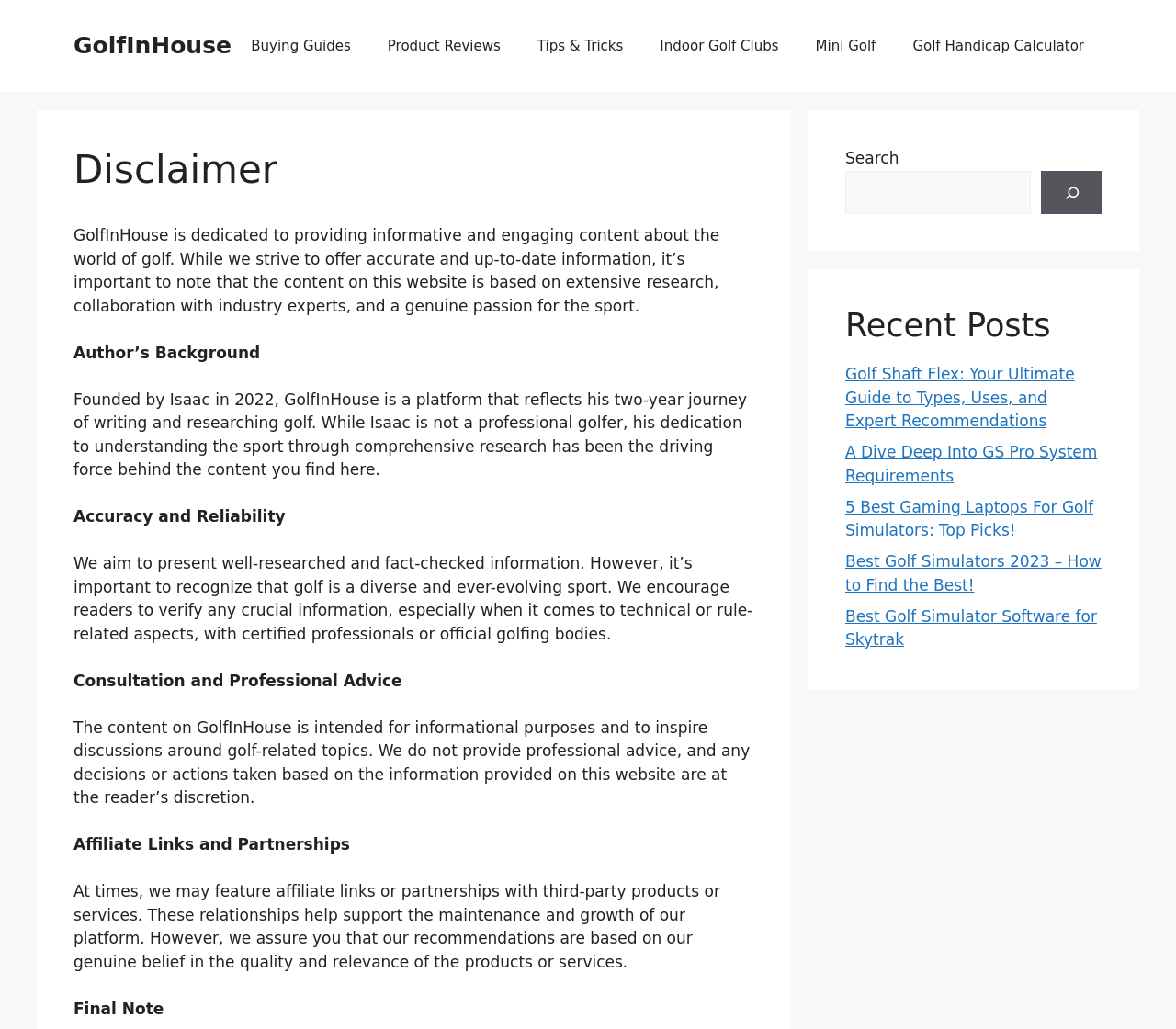Determine the bounding box for the UI element that matches this description: "name="s"".

[0.719, 0.166, 0.876, 0.208]